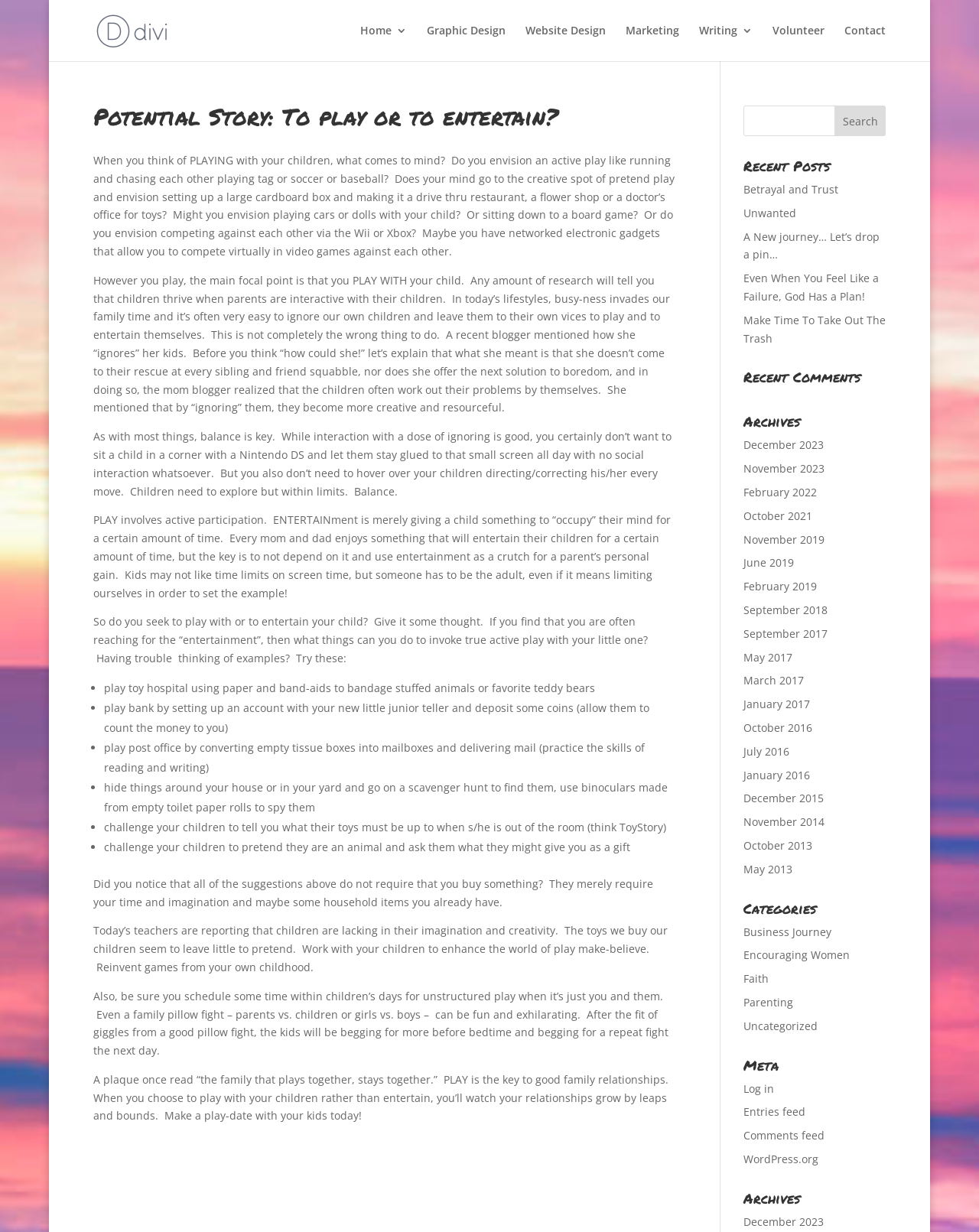Determine the bounding box coordinates of the region that needs to be clicked to achieve the task: "Click on the 'Home' link".

[0.368, 0.02, 0.416, 0.05]